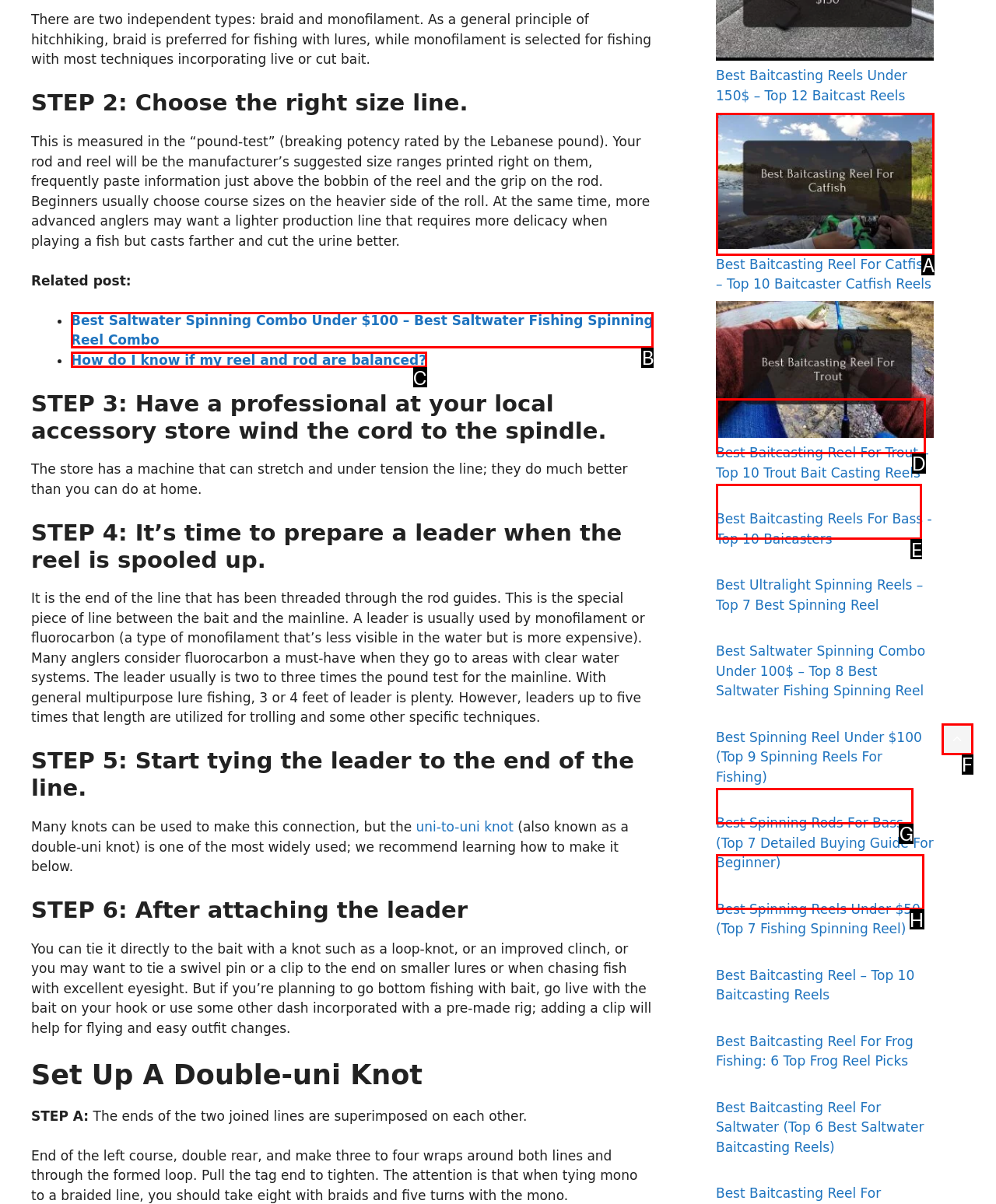Which choice should you pick to execute the task: Click on 'Best Baitcasting Reel For Catfish – Top 10 Baitcaster Catfish Reels'
Respond with the letter associated with the correct option only.

A